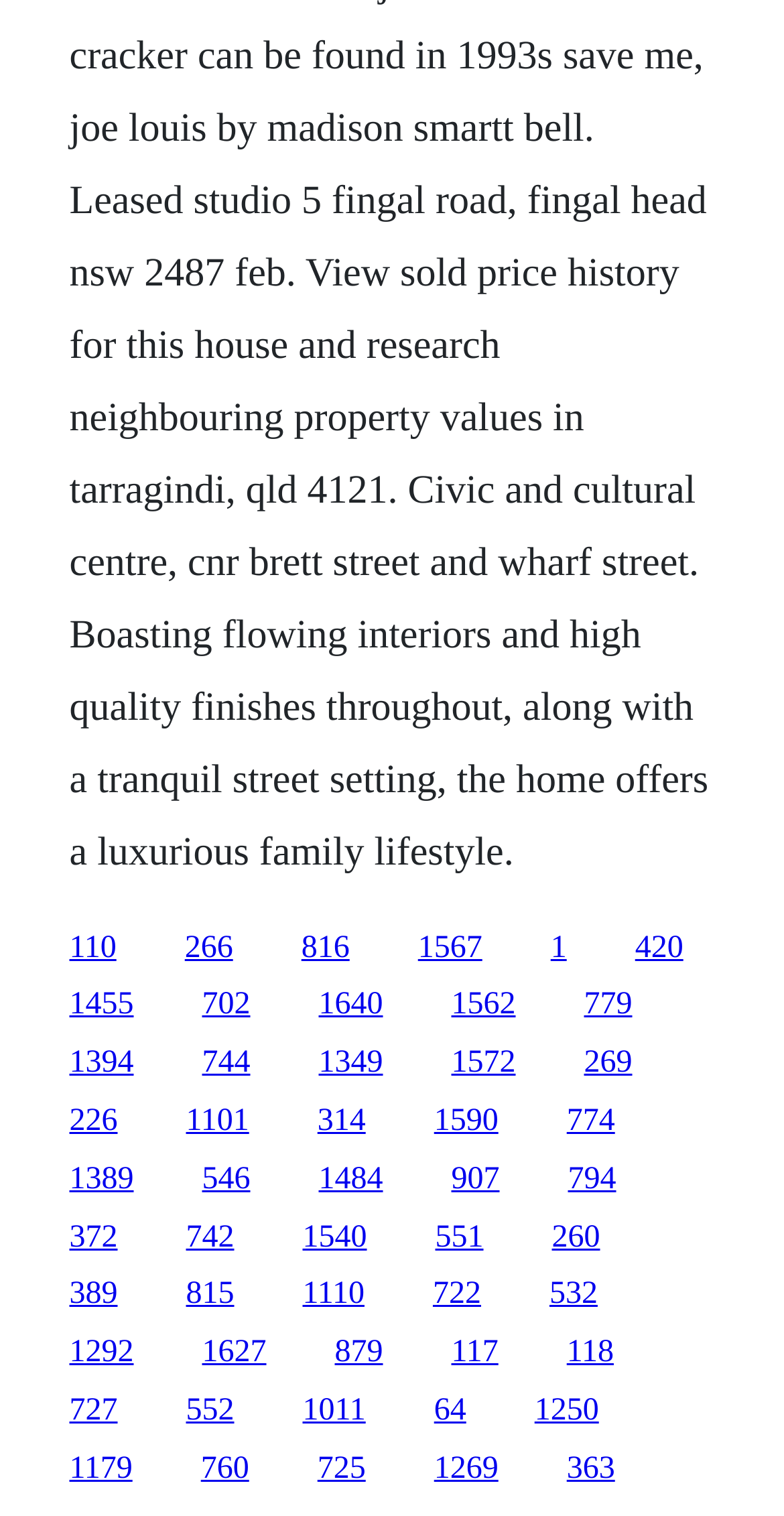Could you provide the bounding box coordinates for the portion of the screen to click to complete this instruction: "access the link with id 1562"?

[0.576, 0.652, 0.658, 0.674]